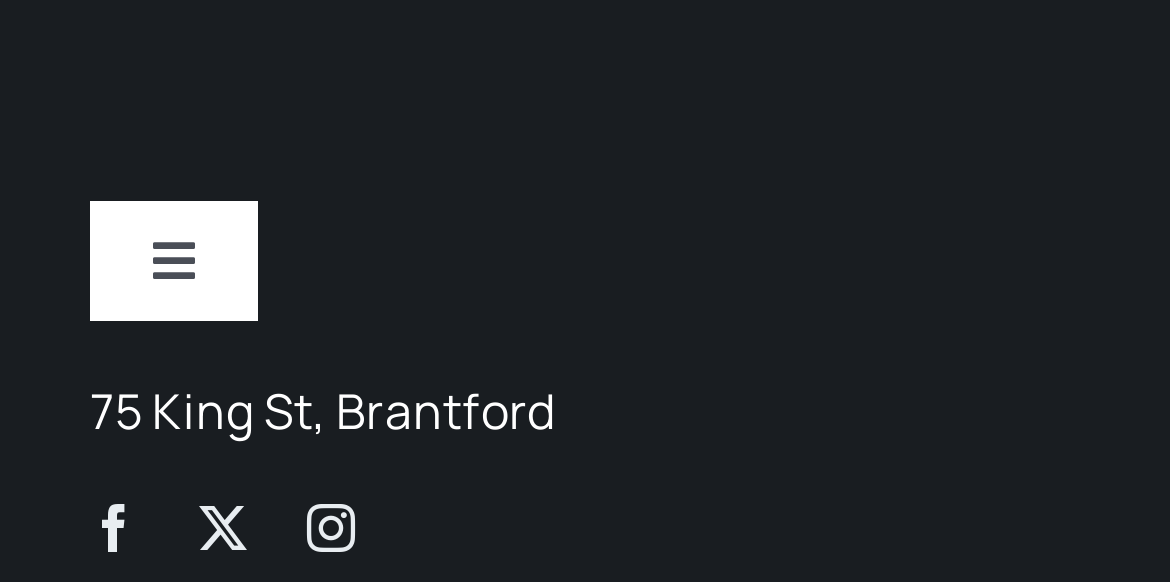What is the address mentioned on the webpage?
Give a detailed and exhaustive answer to the question.

I found the address by looking at the static text element on the webpage, which is located at coordinates [0.077, 0.65, 0.474, 0.763] and contains the text '75 King St, Brantford'.